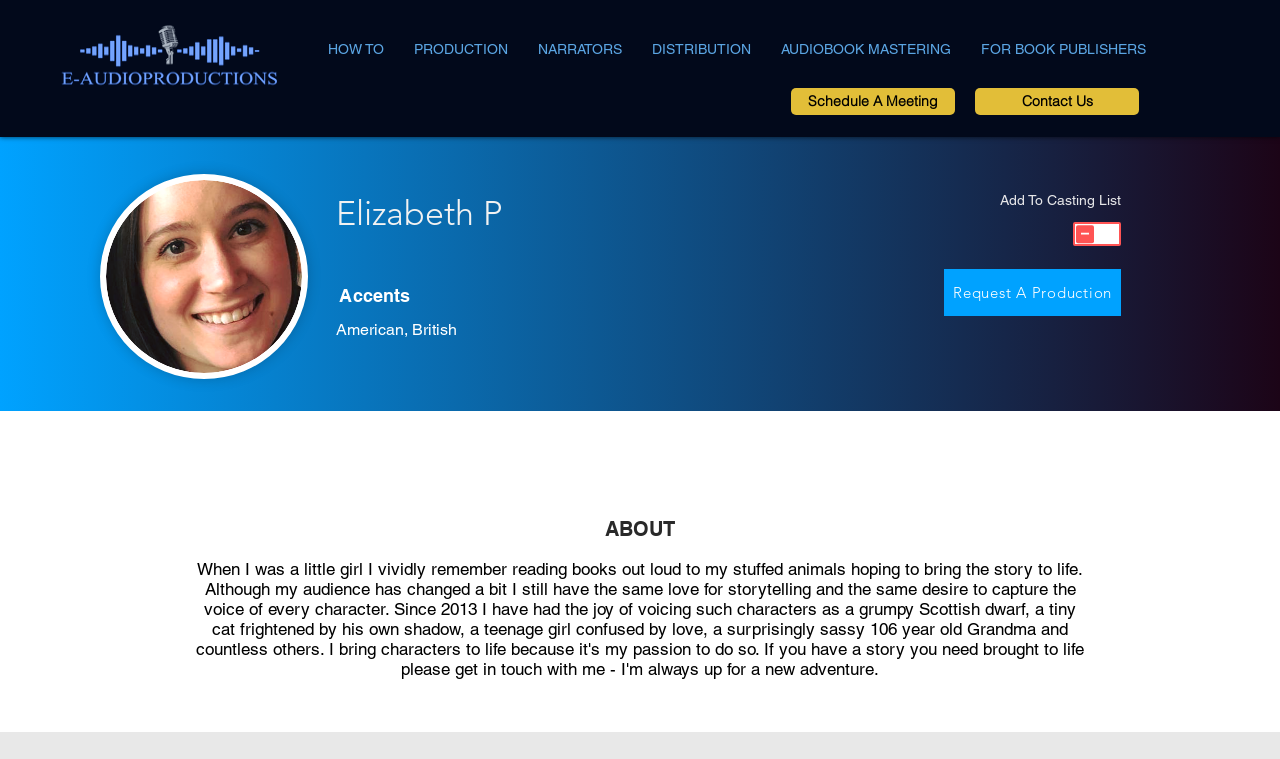Provide a brief response in the form of a single word or phrase:
How many links are in the navigation menu?

6